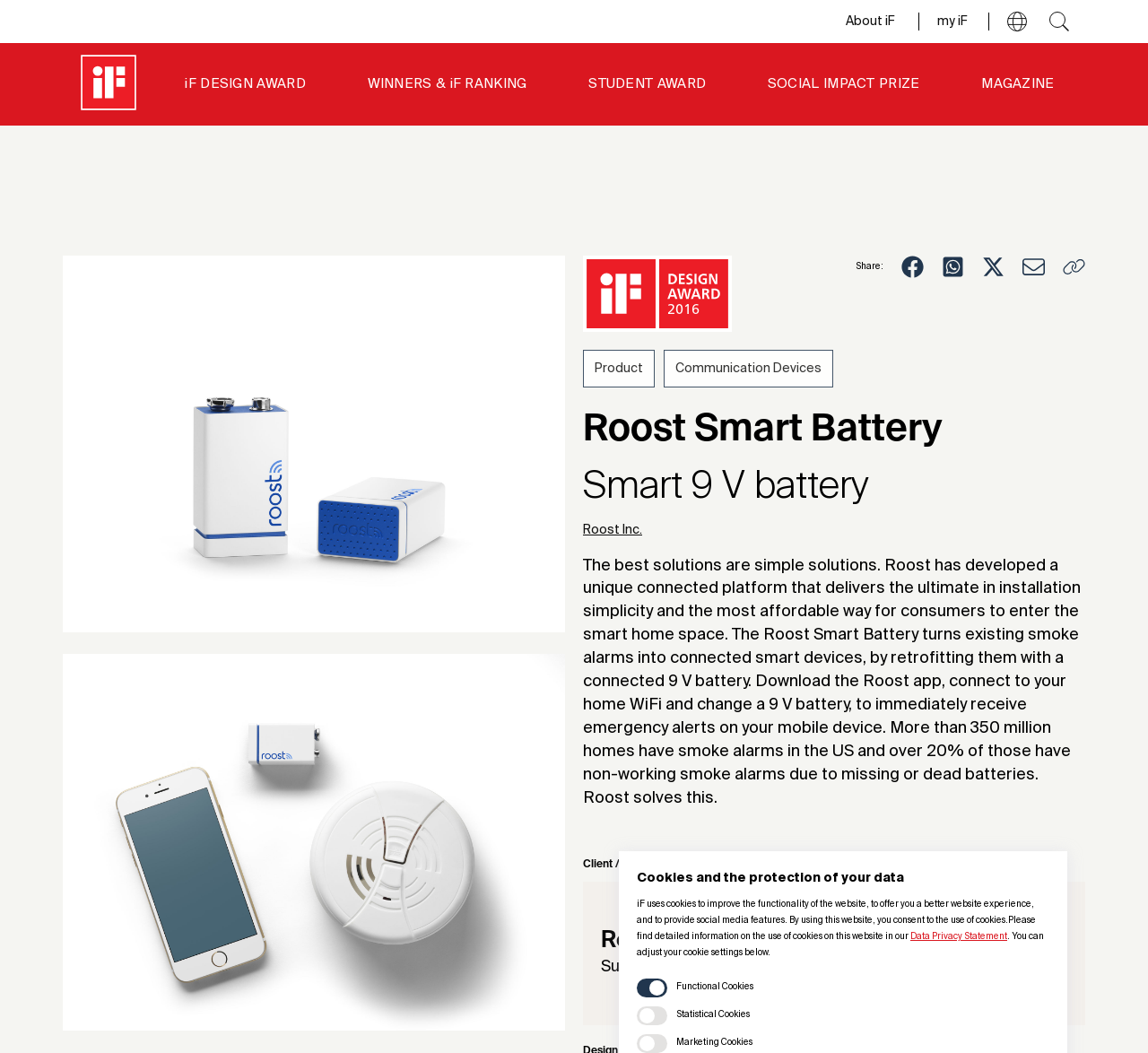What is the location of Roost Inc.? Based on the screenshot, please respond with a single word or phrase.

Sunnyvale, CA, US